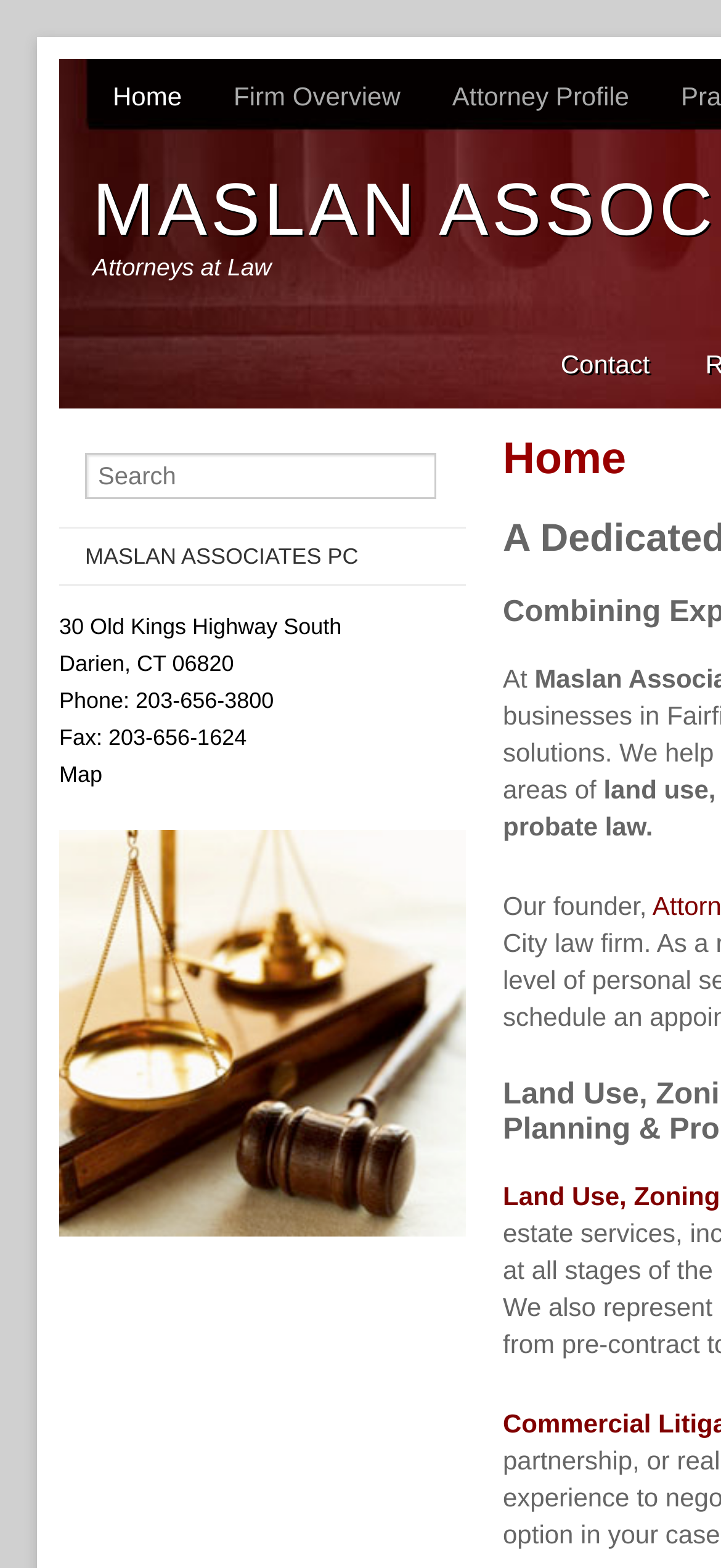Please provide a detailed answer to the question below by examining the image:
What is the fax number of Maslan Associates PC?

I found the fax number in the contact information section, which is 'Fax: 203-656-1624'.